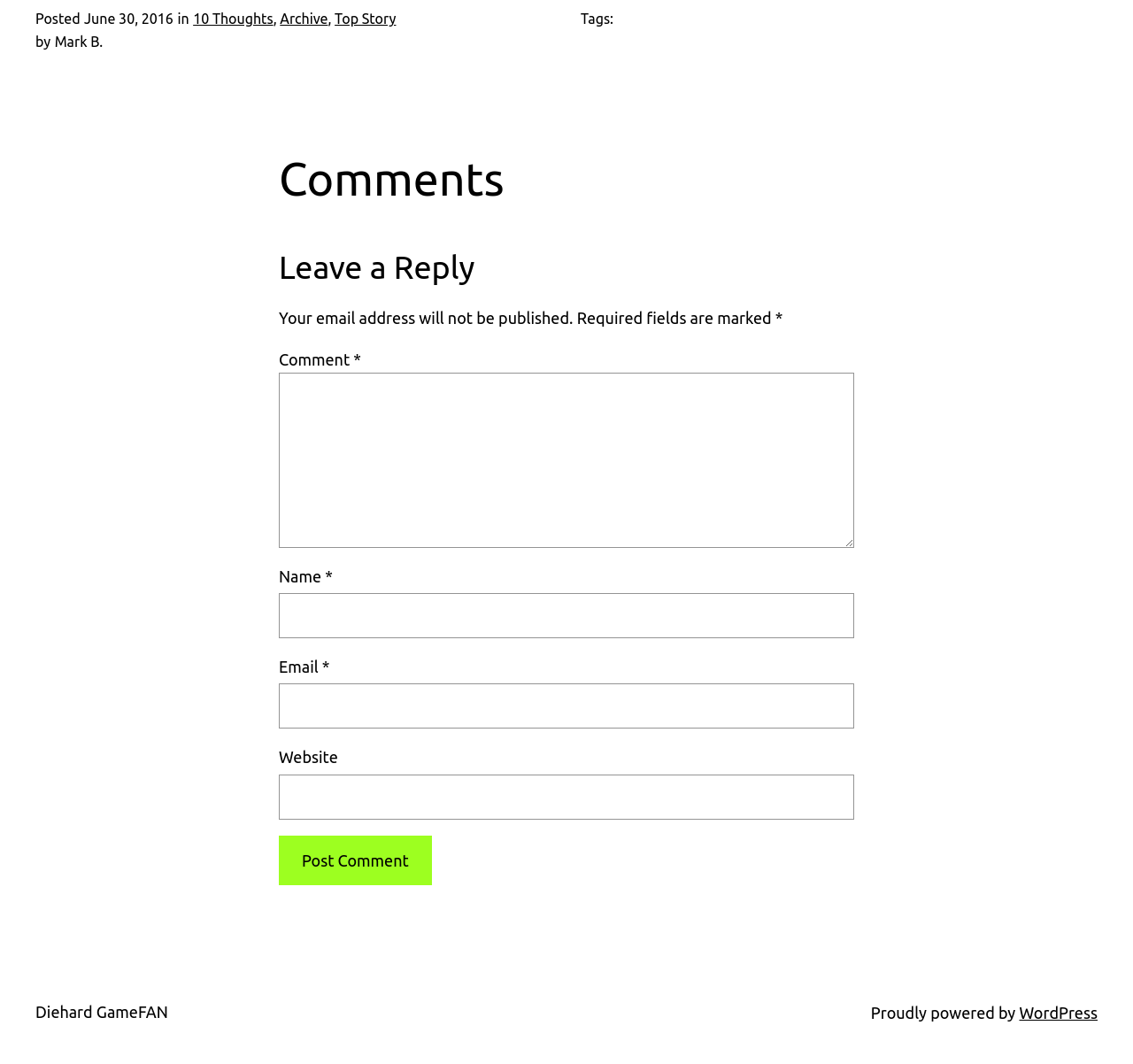Please provide a brief answer to the question using only one word or phrase: 
What is the purpose of the textboxes?

To leave a comment